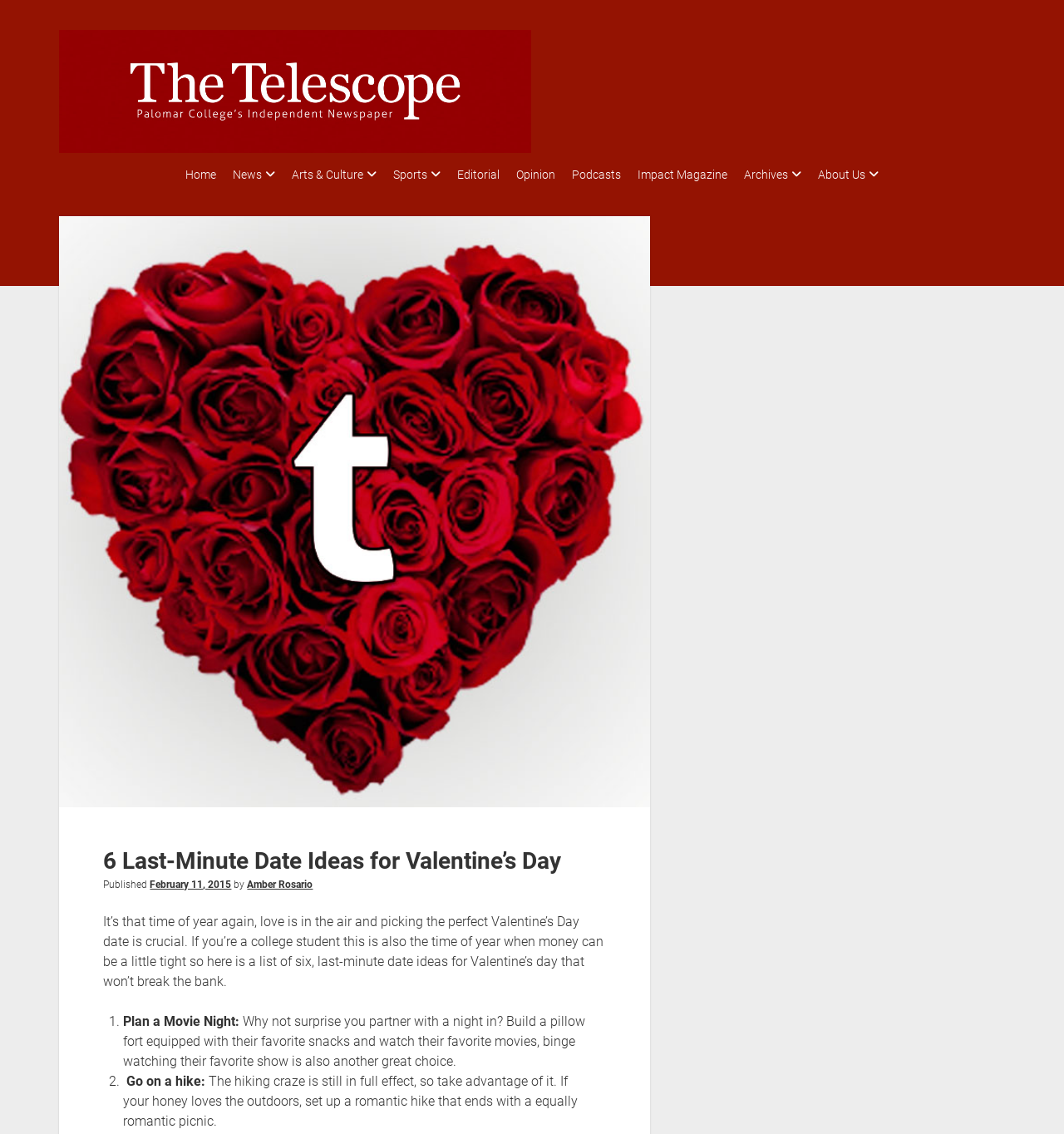Provide a brief response using a word or short phrase to this question:
What is the name of the newspaper?

The Telescope